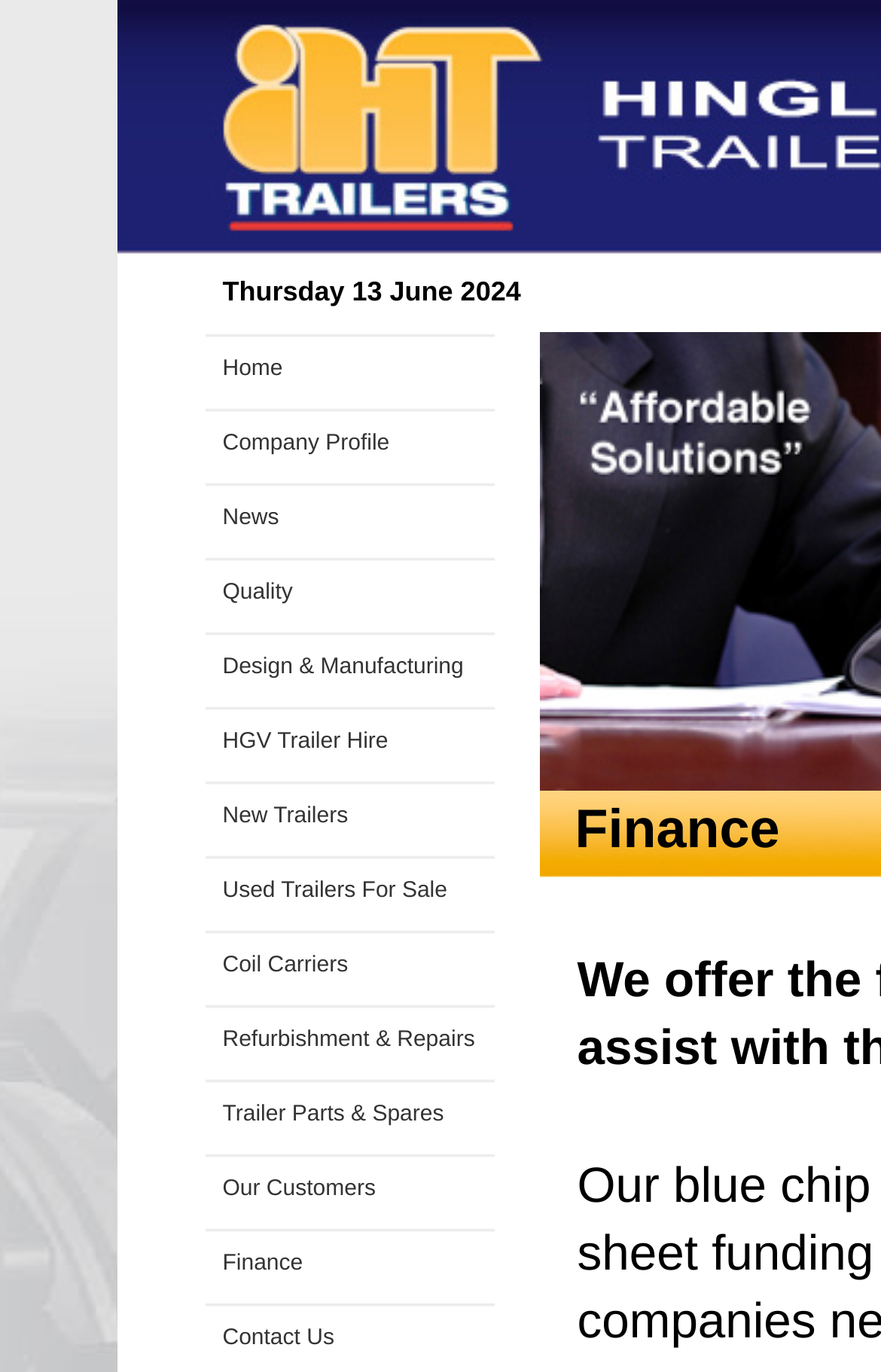From the webpage screenshot, predict the bounding box coordinates (top-left x, top-left y, bottom-right x, bottom-right y) for the UI element described here: Design & Manufacturing

[0.232, 0.459, 0.56, 0.514]